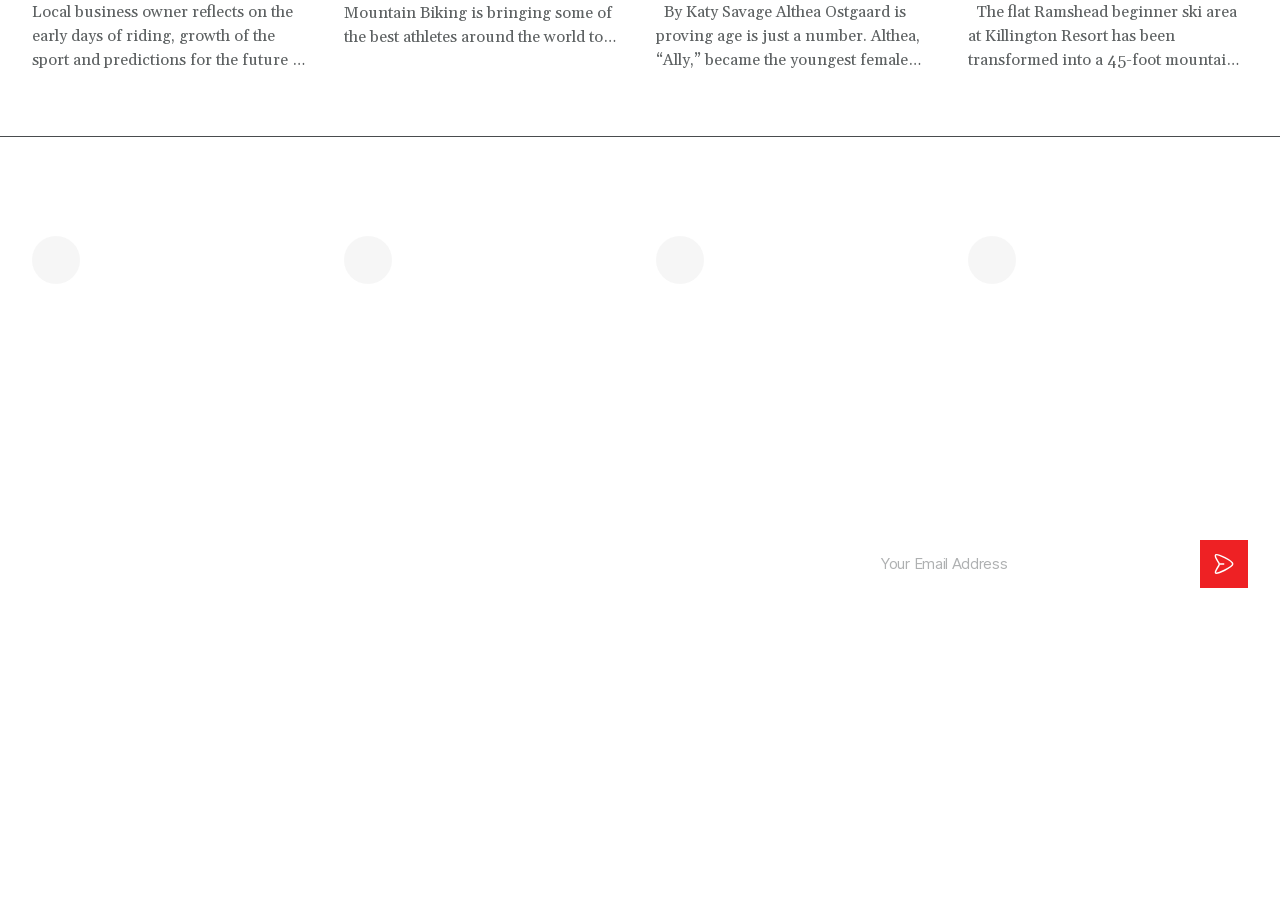Find the bounding box coordinates of the element's region that should be clicked in order to follow the given instruction: "Read local news". The coordinates should consist of four float numbers between 0 and 1, i.e., [left, top, right, bottom].

[0.025, 0.496, 0.088, 0.521]